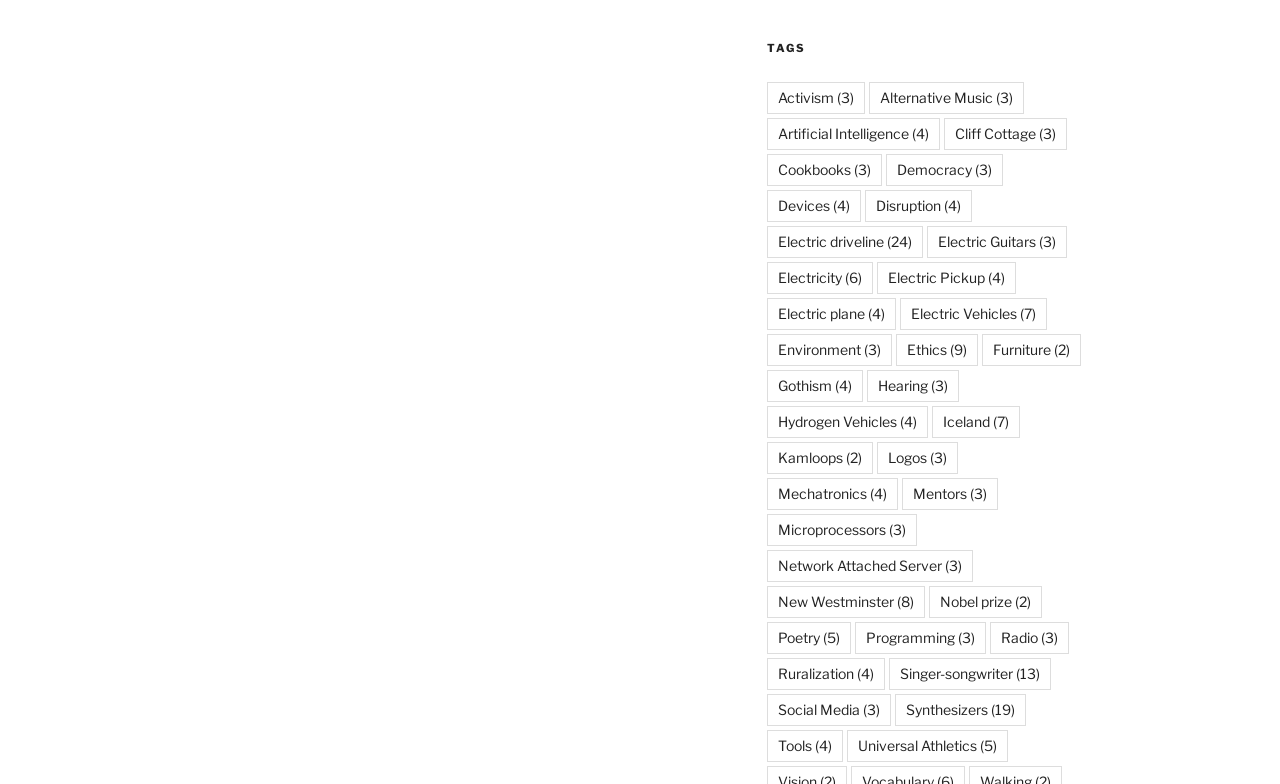Please determine the bounding box coordinates of the clickable area required to carry out the following instruction: "Follow Vertikals on Facebook". The coordinates must be four float numbers between 0 and 1, represented as [left, top, right, bottom].

None